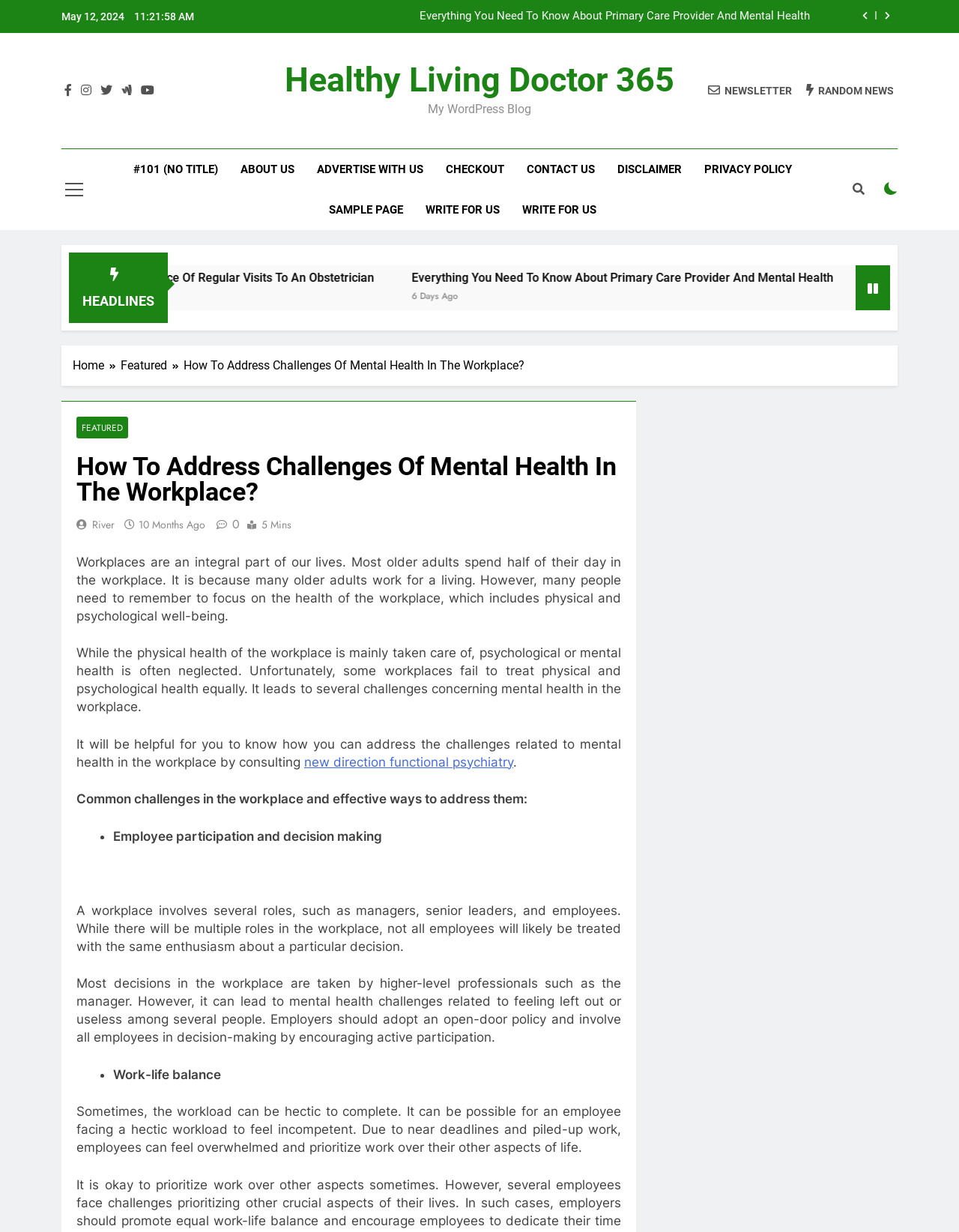Using the elements shown in the image, answer the question comprehensively: What is one of the common challenges in the workplace?

I found this challenge by reading the list of common challenges in the workplace, which is marked by a list marker '•' and includes 'Employee participation and decision making' as one of the items.